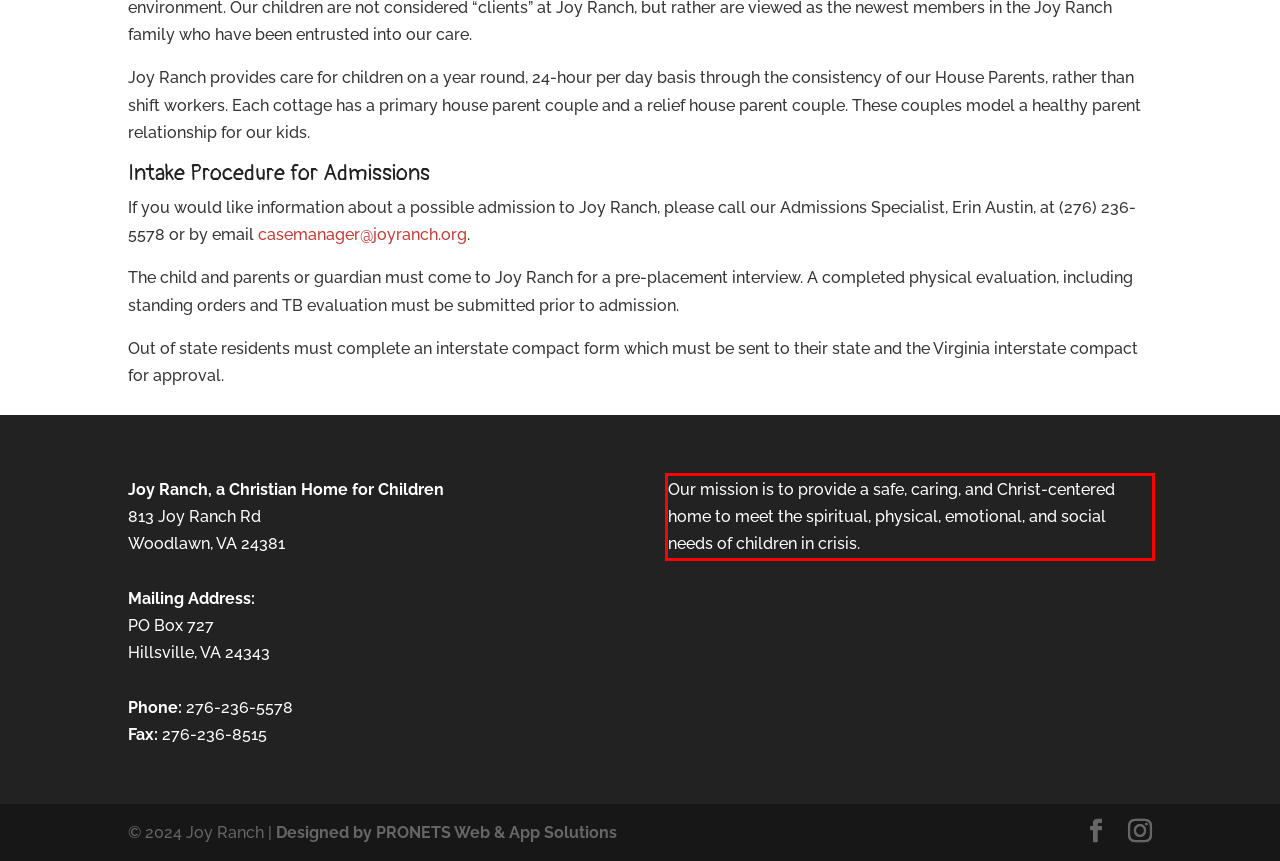Using the provided screenshot, read and generate the text content within the red-bordered area.

Our mission is to provide a safe, caring, and Christ-centered home to meet the spiritual, physical, emotional, and social needs of children in crisis.